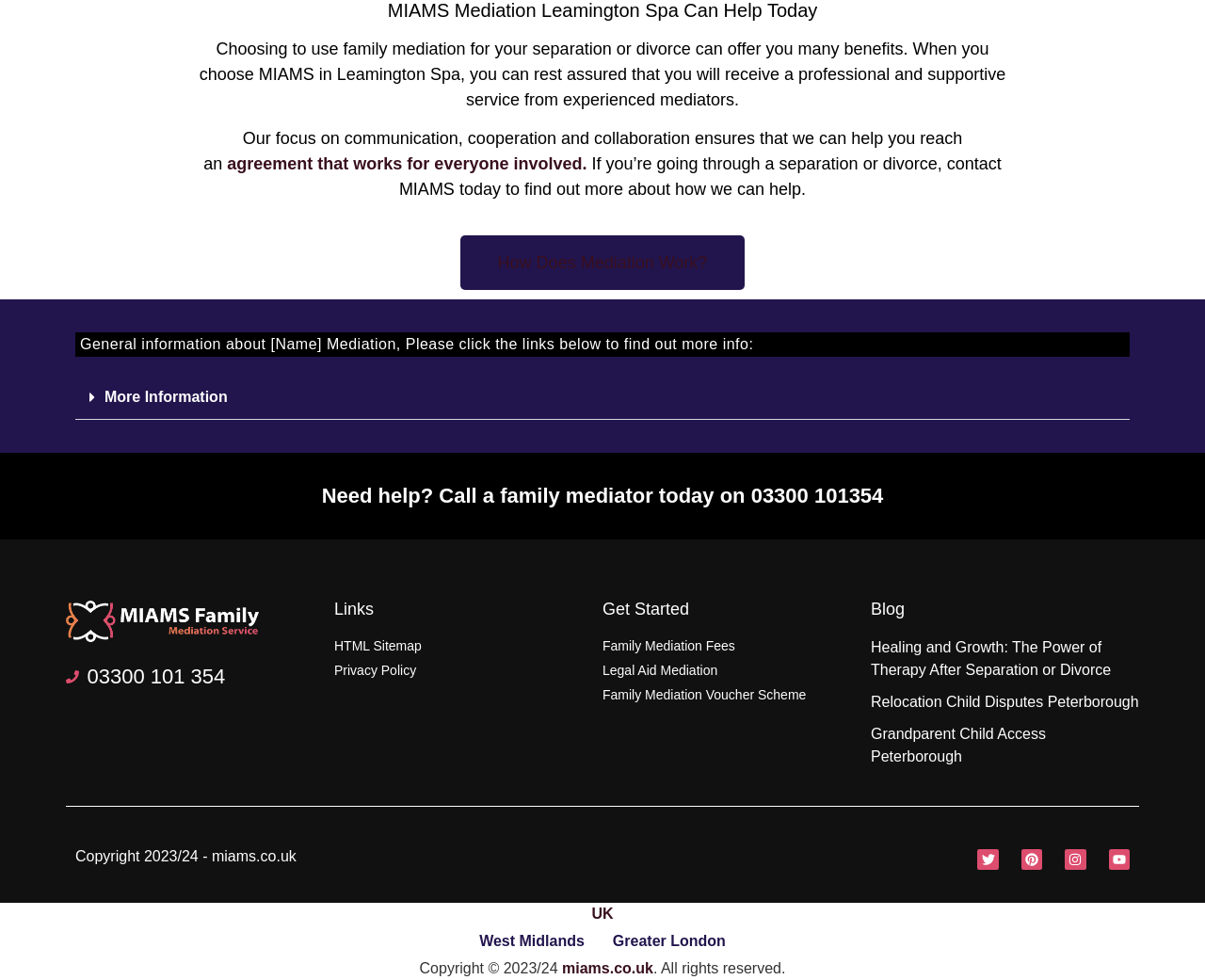Specify the bounding box coordinates of the element's area that should be clicked to execute the given instruction: "Visit the HTML sitemap". The coordinates should be four float numbers between 0 and 1, i.e., [left, top, right, bottom].

[0.277, 0.649, 0.5, 0.669]